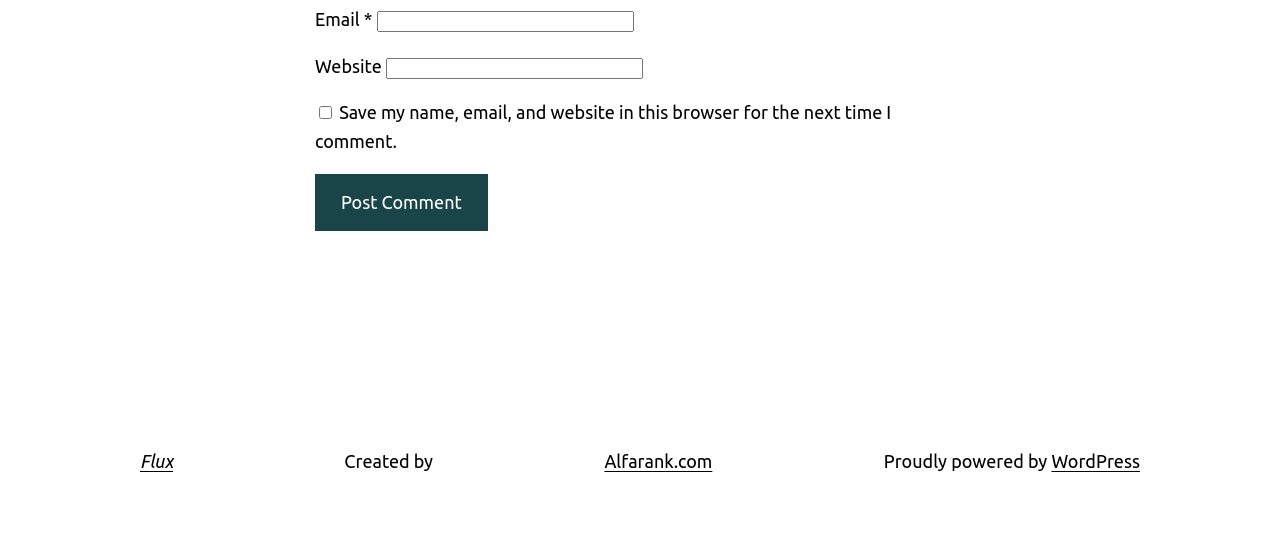Locate the bounding box coordinates for the element described below: "Sola Coffee". The coordinates must be four float values between 0 and 1, formatted as [left, top, right, bottom].

None